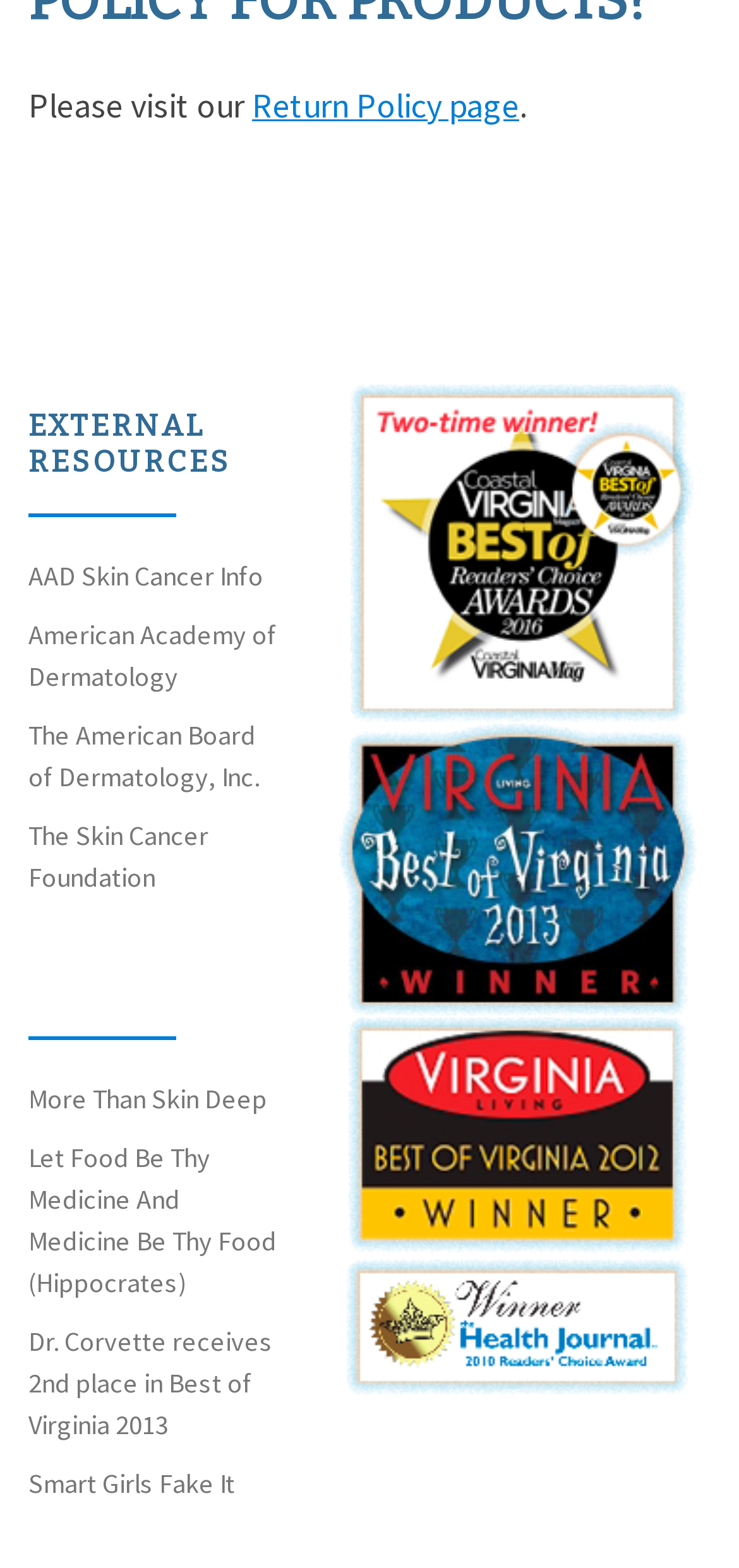Please determine the bounding box coordinates of the element's region to click in order to carry out the following instruction: "Explore the American Academy of Dermatology". The coordinates should be four float numbers between 0 and 1, i.e., [left, top, right, bottom].

[0.038, 0.394, 0.374, 0.442]